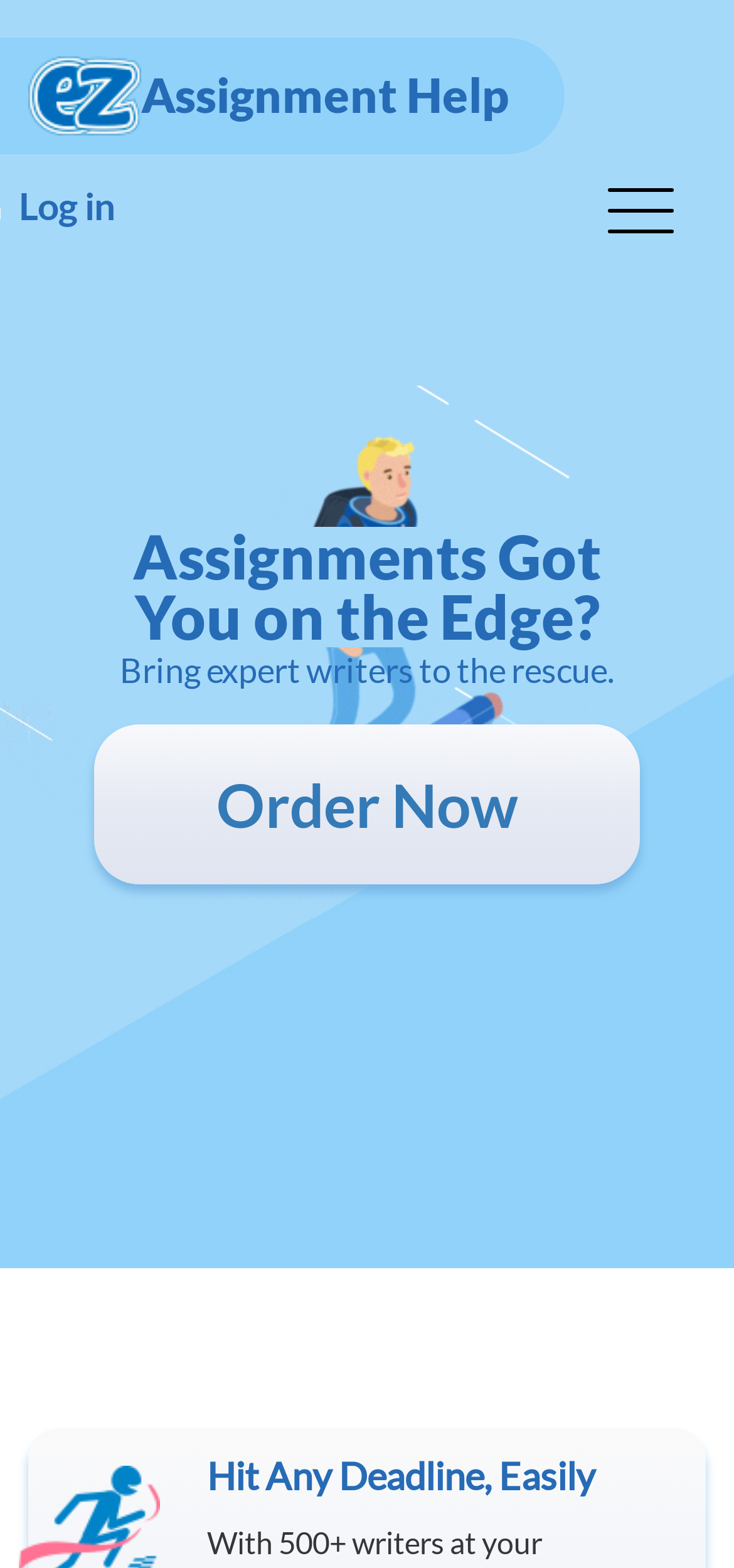What is the theme of the image on the website?
Answer the question with detailed information derived from the image.

The image on the website, with the text 'Assignment Help Online', suggests that the theme of the image is related to academic assistance and assignment help.